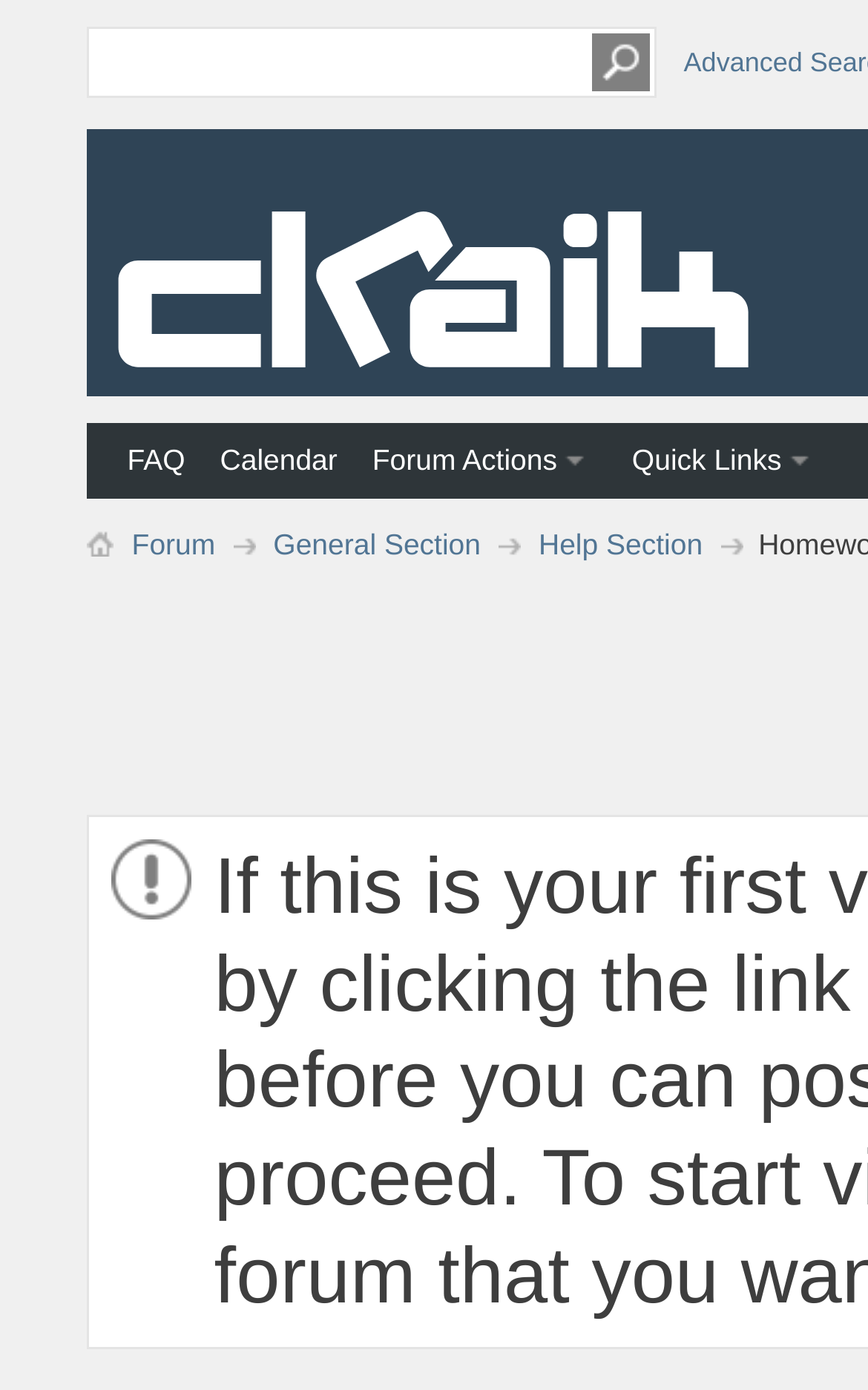Please determine the bounding box coordinates of the area that needs to be clicked to complete this task: 'go to FAQ page'. The coordinates must be four float numbers between 0 and 1, formatted as [left, top, right, bottom].

[0.147, 0.319, 0.213, 0.343]